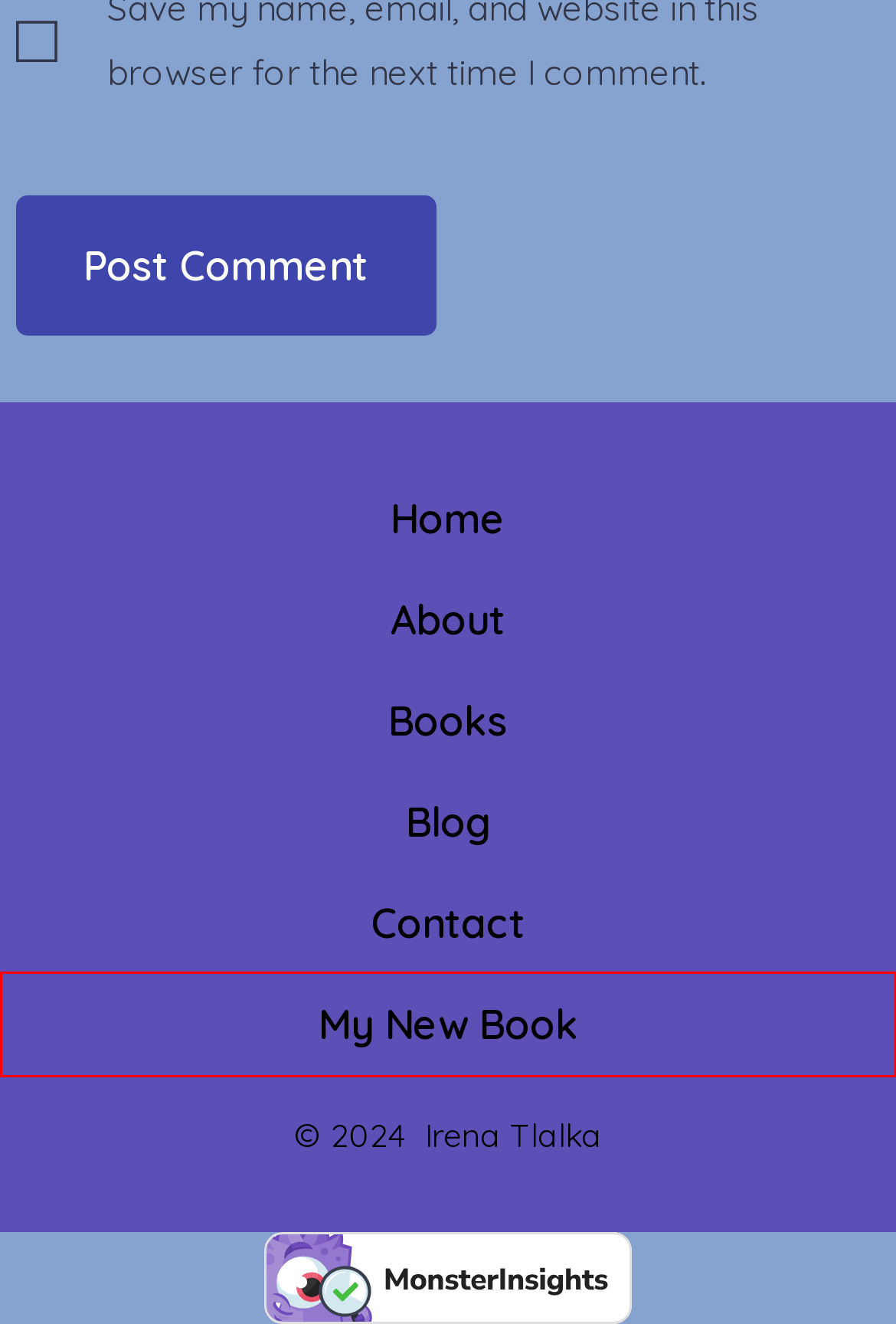View the screenshot of the webpage containing a red bounding box around a UI element. Select the most fitting webpage description for the new page shown after the element in the red bounding box is clicked. Here are the candidates:
A. Books - Reinventing Myself
B. MonsterInsights - The Best Google Analytics Plugin for WordPress
C. My New Book - Reinventing Myself
D. Uncategorized - Reinventing Myself
E. Home - Reinventing Myself
F. Contact - Reinventing Myself
G. Blog - Reinventing Myself
H. About - Reinventing Myself

C